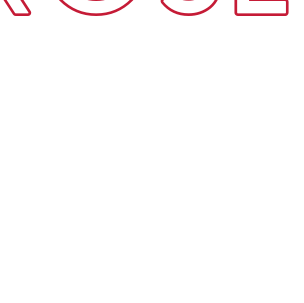Convey all the details present in the image.

The image features a prominent visual element associated with the "SENIOR LIVING" project. The design is clean and modern, likely emphasizing reliability and comfort, characteristics that are essential in the senior living sector. The surrounding context indicates this is part of a larger presentation that includes various project headings, possibly showcasing different domains like provisions living and industrial projects. This suggests a comprehensive representation of various community-oriented living spaces, highlighting their services and offerings. The overall layout and aesthetic of this section aim to attract viewers' attention, inviting them to explore more about the initiatives related to senior living.